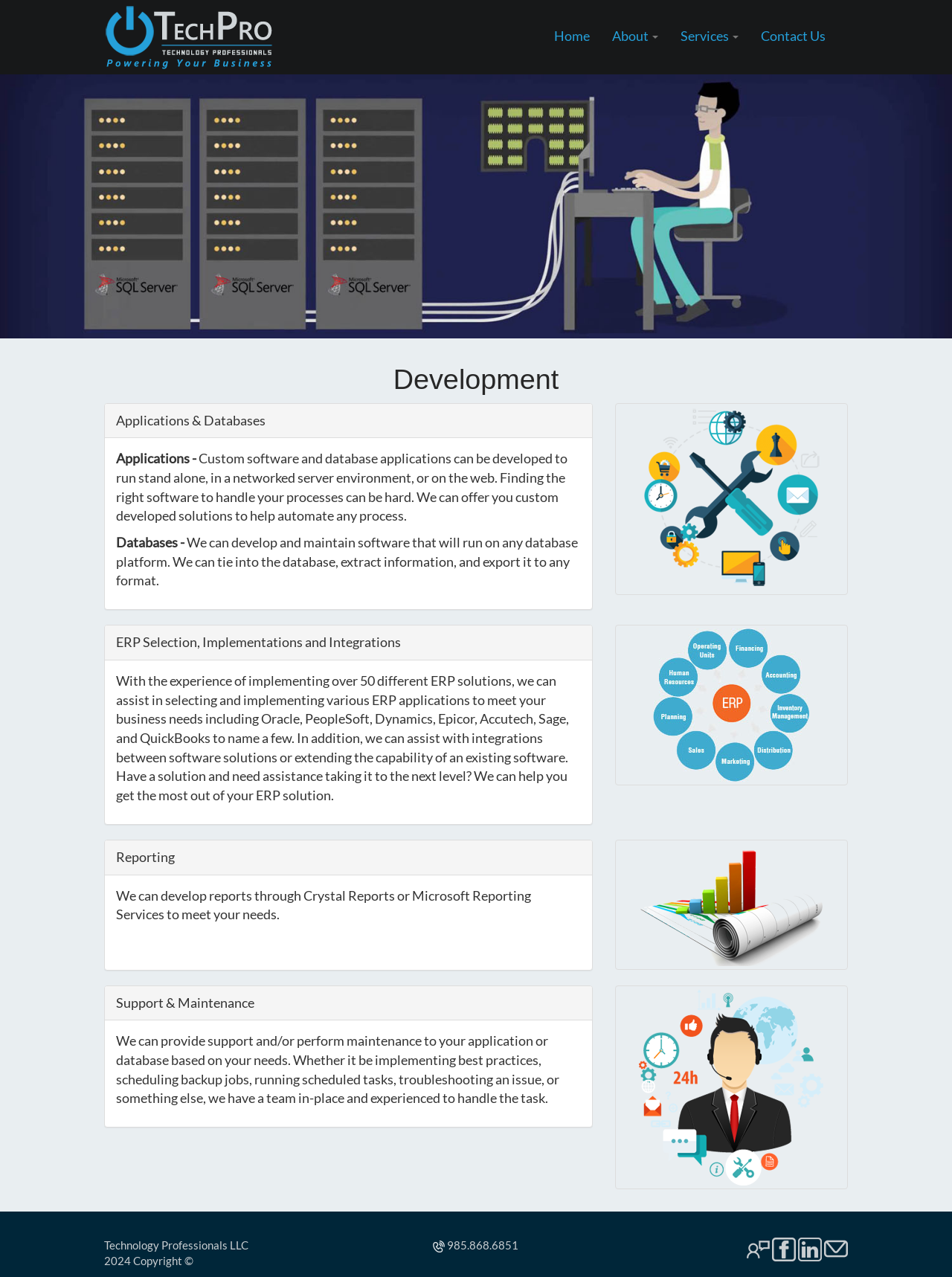Determine the bounding box coordinates of the section I need to click to execute the following instruction: "Click the Home link". Provide the coordinates as four float numbers between 0 and 1, i.e., [left, top, right, bottom].

[0.57, 0.013, 0.631, 0.043]